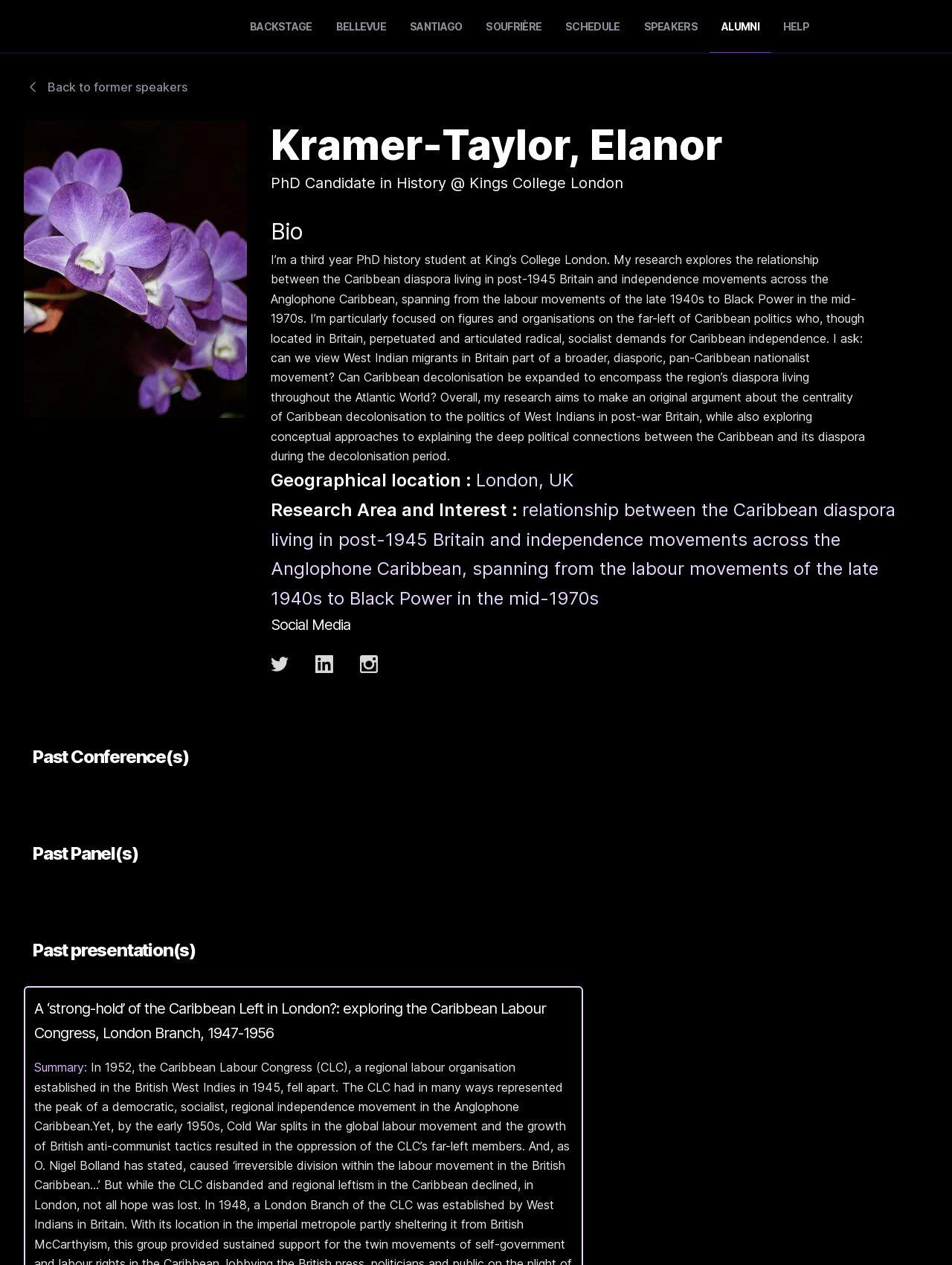What is the title of the past presentation?
Answer the question with a detailed and thorough explanation.

I found the answer by looking at the description list term element that says 'A ‘strong-hold’ of the Caribbean Left in London?: exploring the Caribbean Labour Congress, London Branch, 1947-1956' which is likely the title of the past presentation.